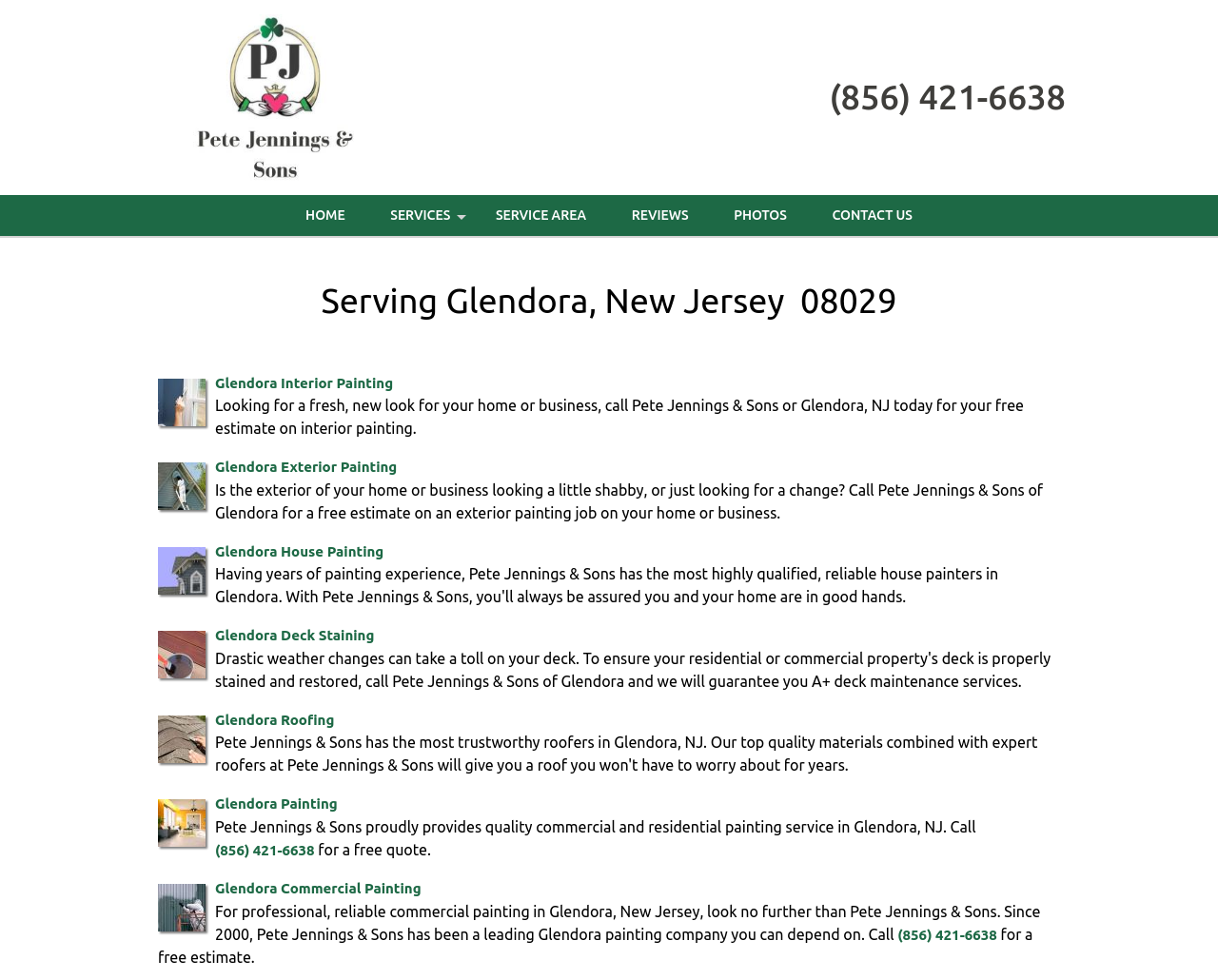Determine the bounding box coordinates of the region I should click to achieve the following instruction: "Contact us". Ensure the bounding box coordinates are four float numbers between 0 and 1, i.e., [left, top, right, bottom].

[0.666, 0.199, 0.766, 0.241]